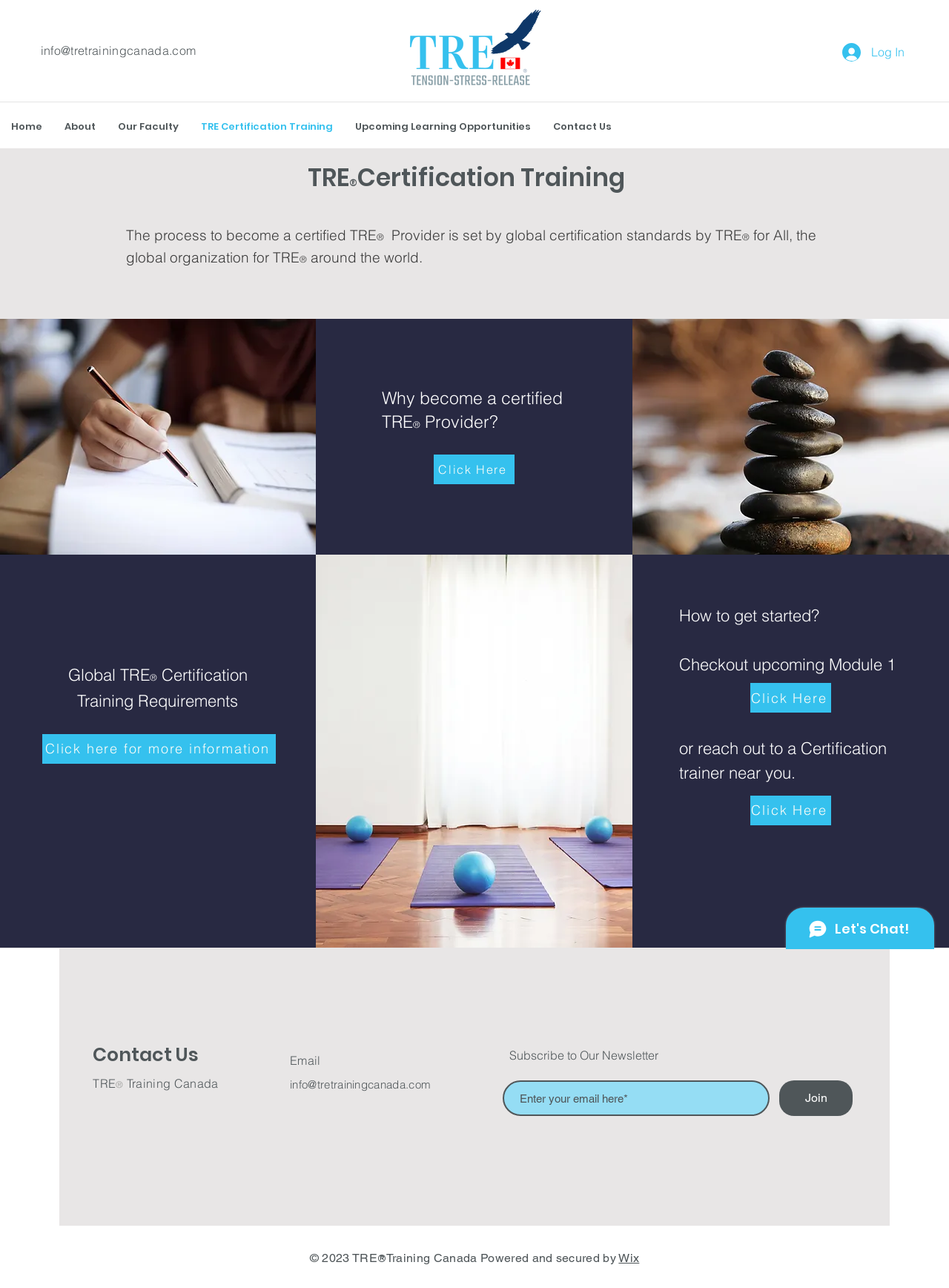How many links are there in the navigation menu?
From the image, respond using a single word or phrase.

6